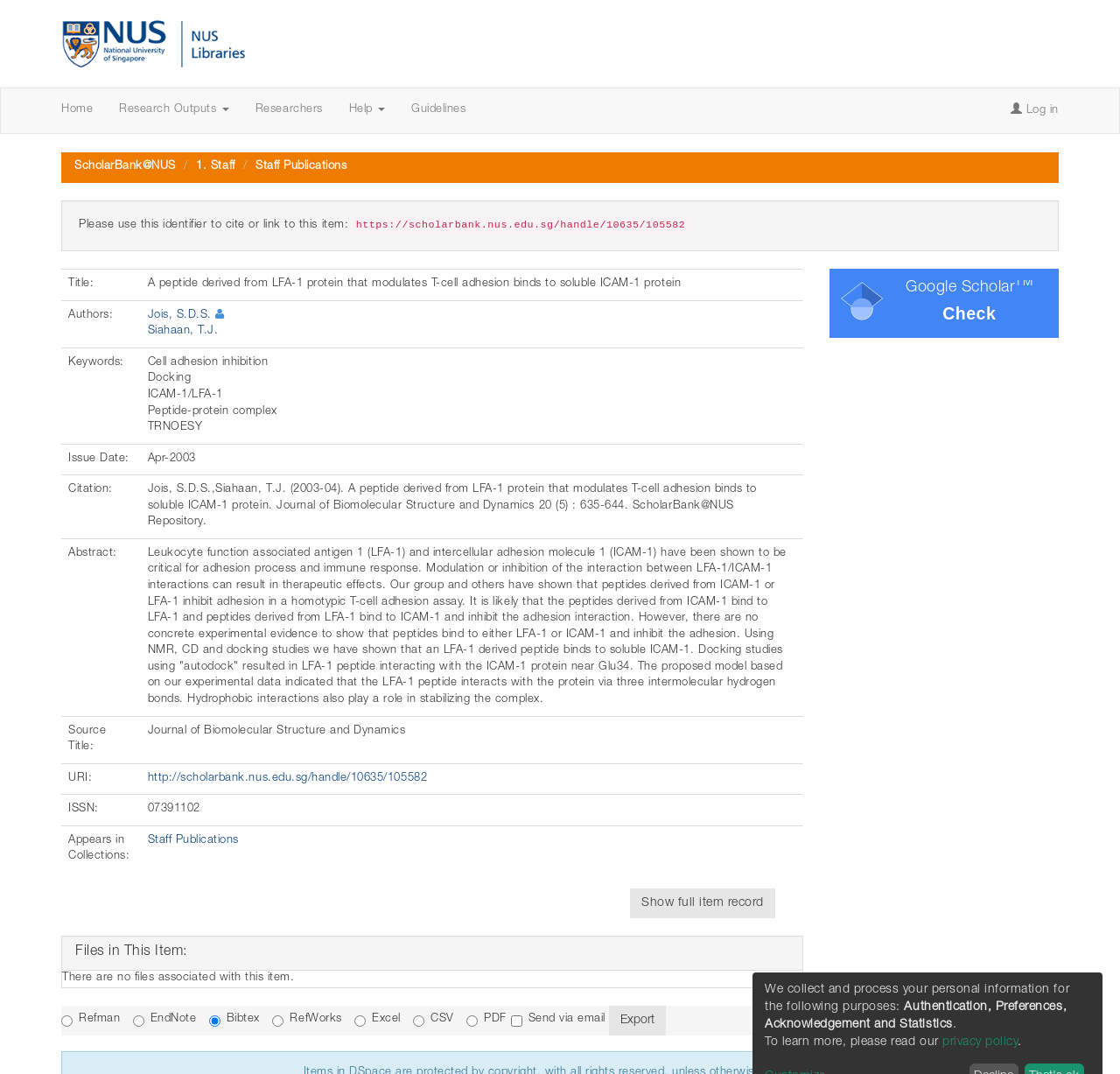Given the webpage screenshot and the description, determine the bounding box coordinates (top-left x, top-left y, bottom-right x, bottom-right y) that define the location of the UI element matching this description: Show full item record

[0.562, 0.828, 0.692, 0.855]